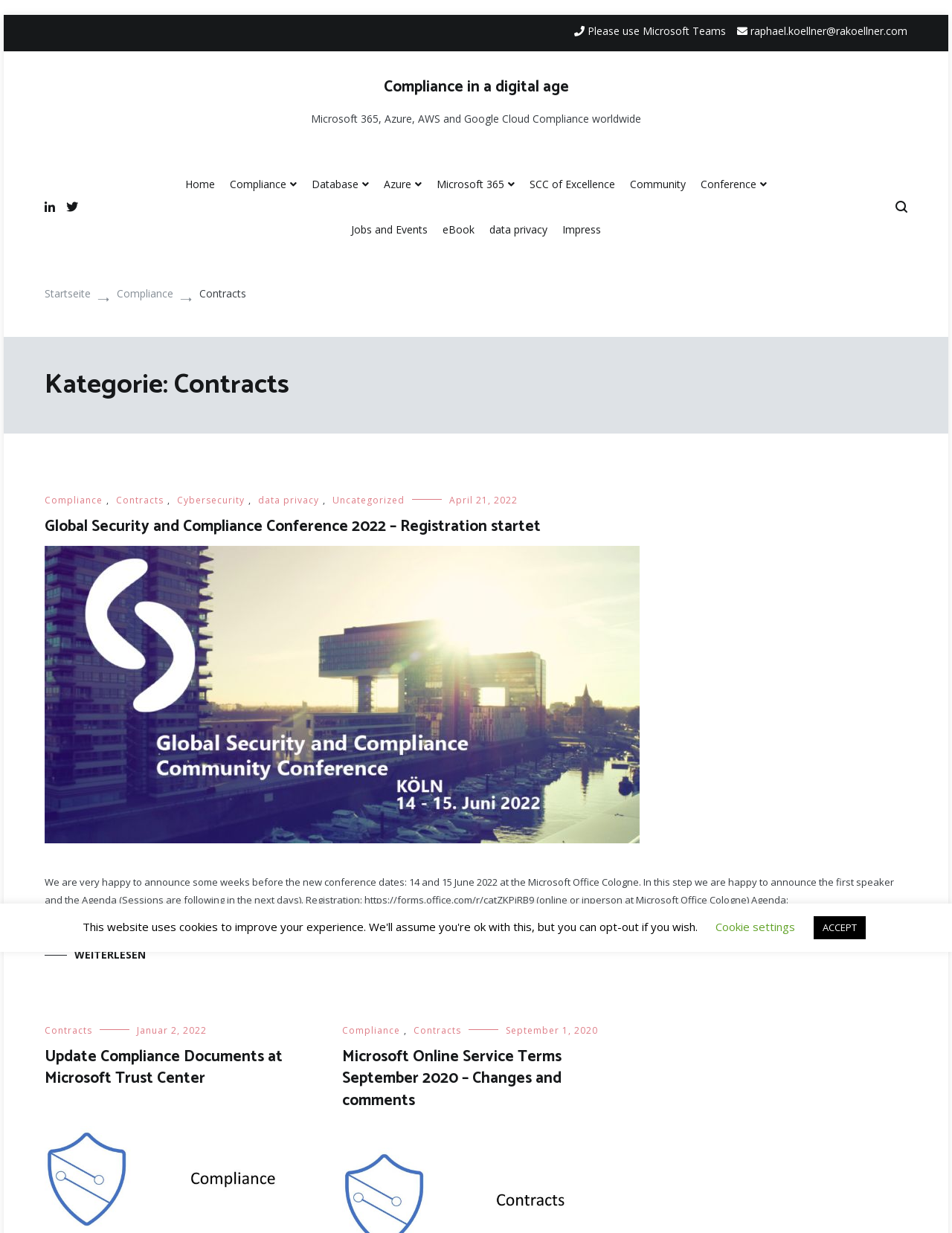What is the topic of the first article on the webpage?
Based on the image, please offer an in-depth response to the question.

The first article on the webpage is about the 'Global Security and Compliance Conference 2022' because the heading 'Global Security and Compliance Conference 2022 – Registration startet' is present, indicating that the article is related to this conference.